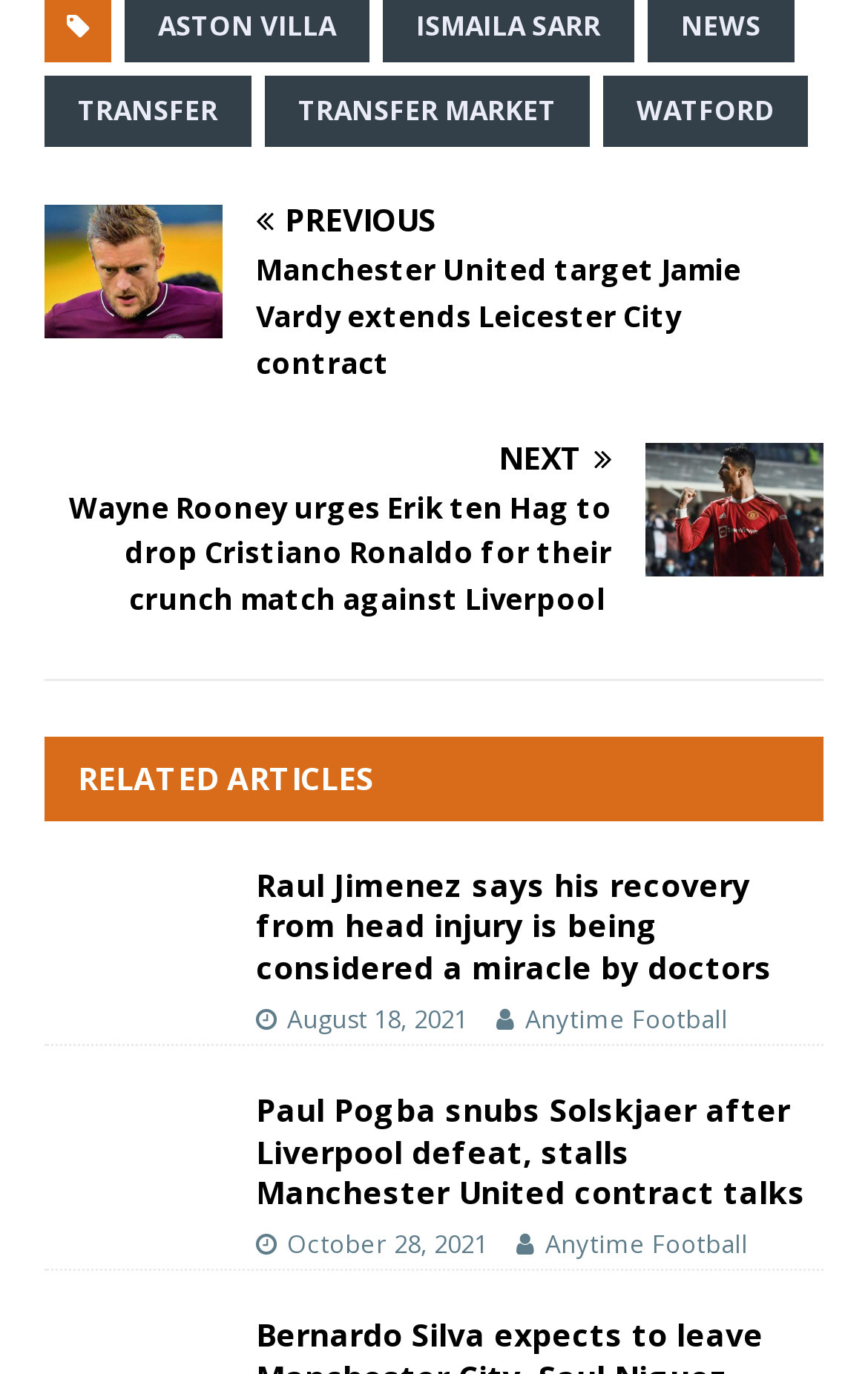Find the bounding box coordinates of the clickable element required to execute the following instruction: "Read Paul Pogba snubs Solskjaer after Liverpool defeat, stalls Manchester United contract talks news". Provide the coordinates as four float numbers between 0 and 1, i.e., [left, top, right, bottom].

[0.051, 0.794, 0.256, 0.892]